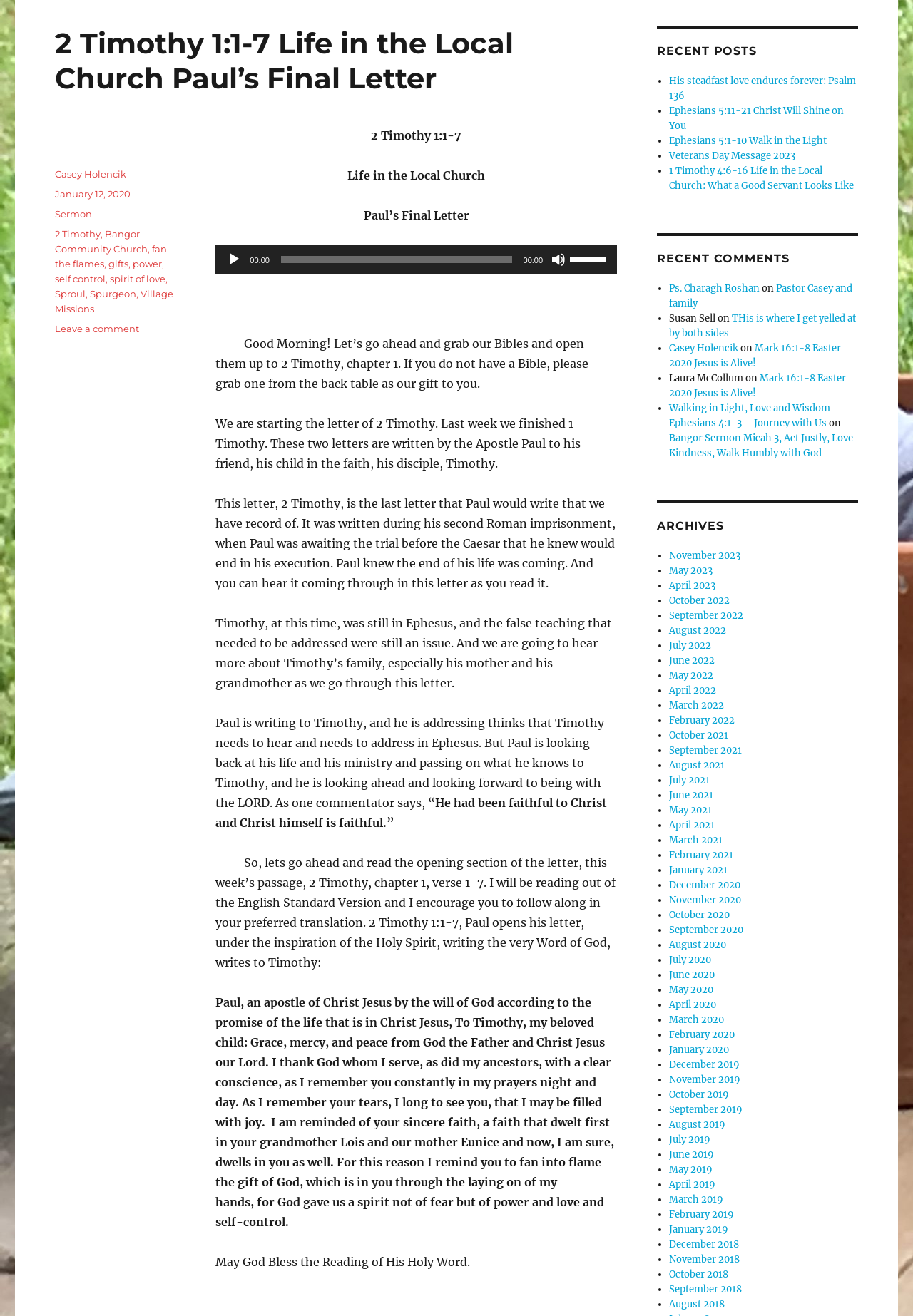Can you find the bounding box coordinates of the area I should click to execute the following instruction: "Read the sermon by Casey Holencik"?

[0.06, 0.128, 0.138, 0.137]